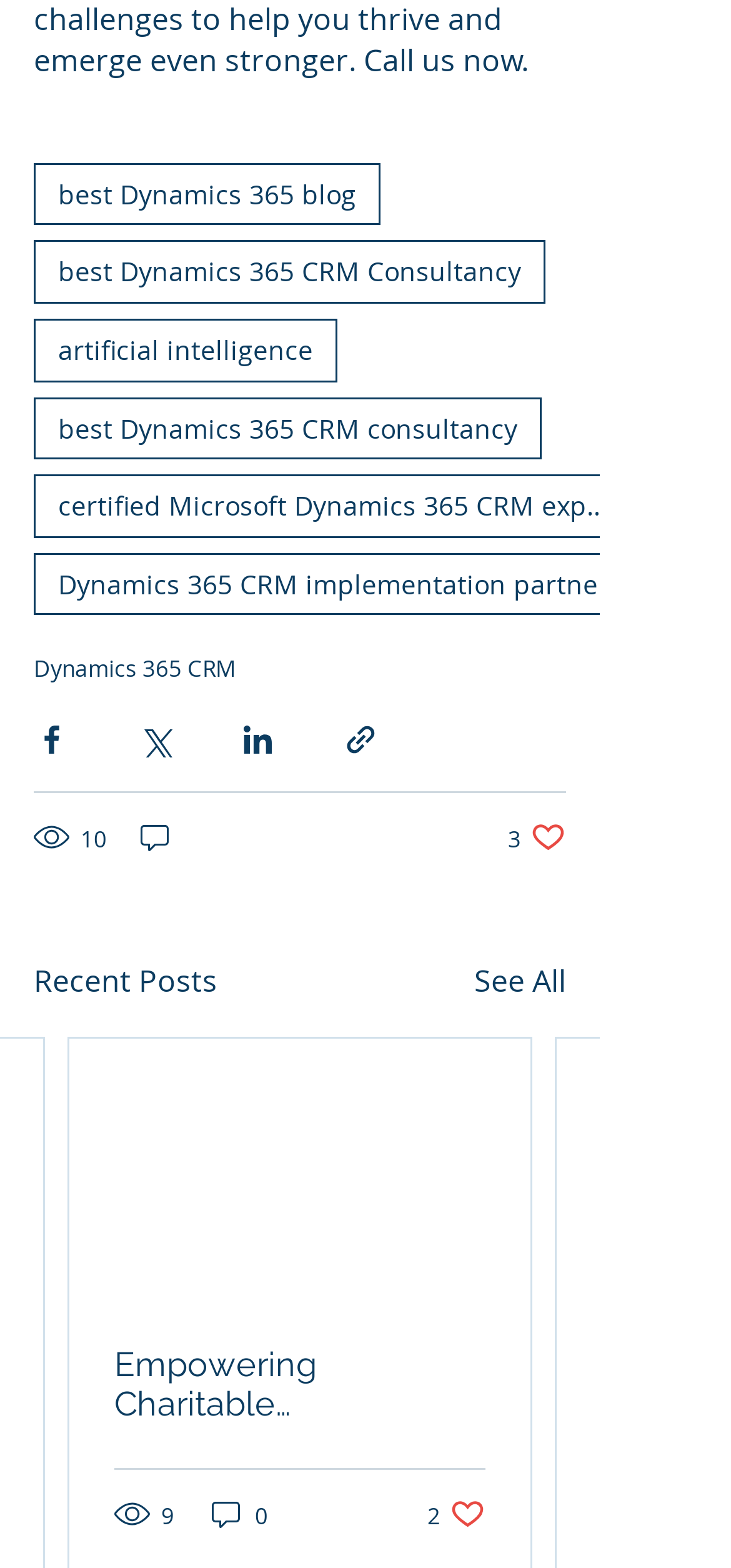Identify the bounding box coordinates of the clickable region to carry out the given instruction: "Click on the 'best Dynamics 365 blog' link".

[0.046, 0.104, 0.521, 0.144]